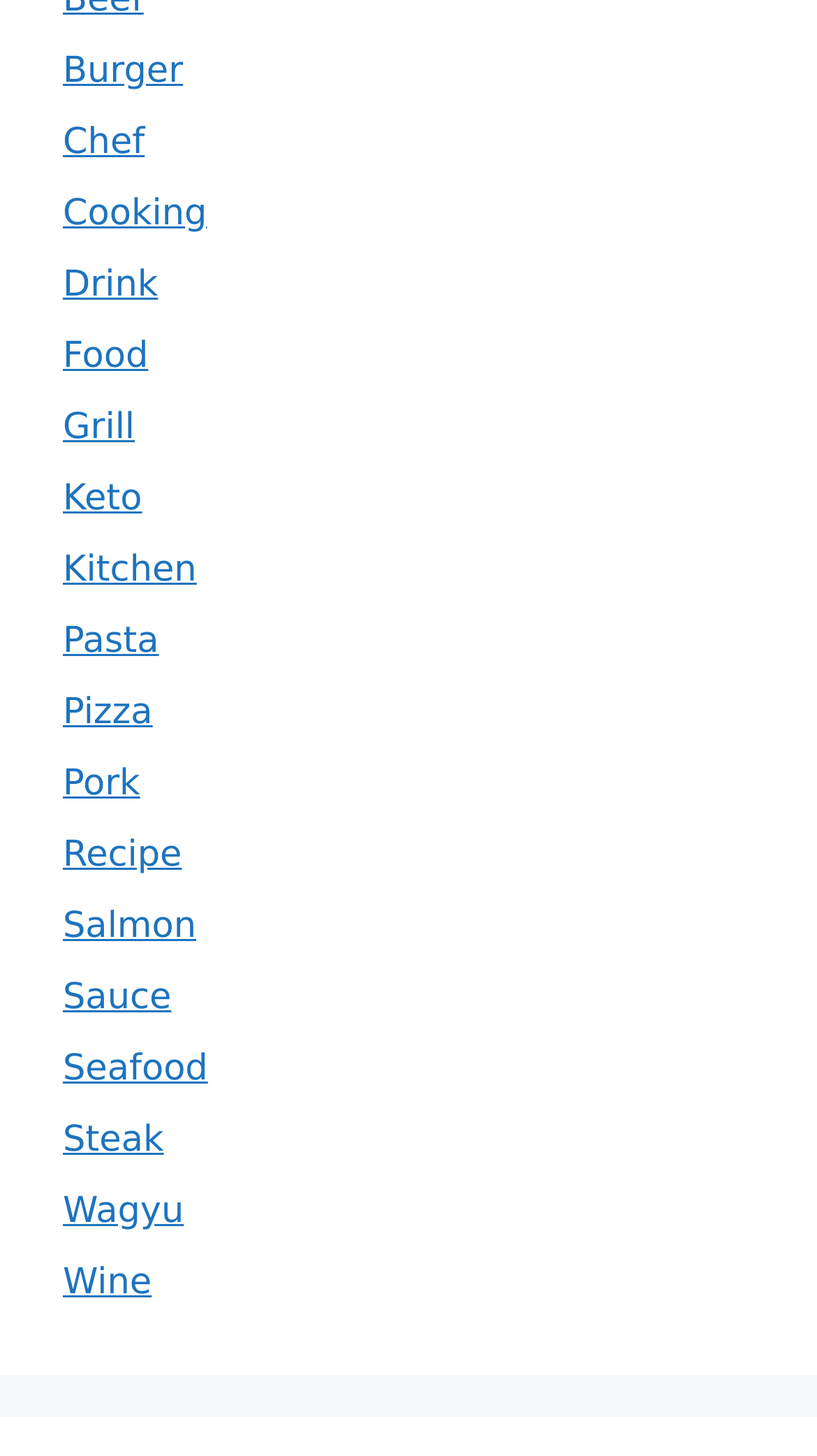Identify the coordinates of the bounding box for the element described below: "Chef". Return the coordinates as four float numbers between 0 and 1: [left, top, right, bottom].

[0.077, 0.084, 0.177, 0.113]